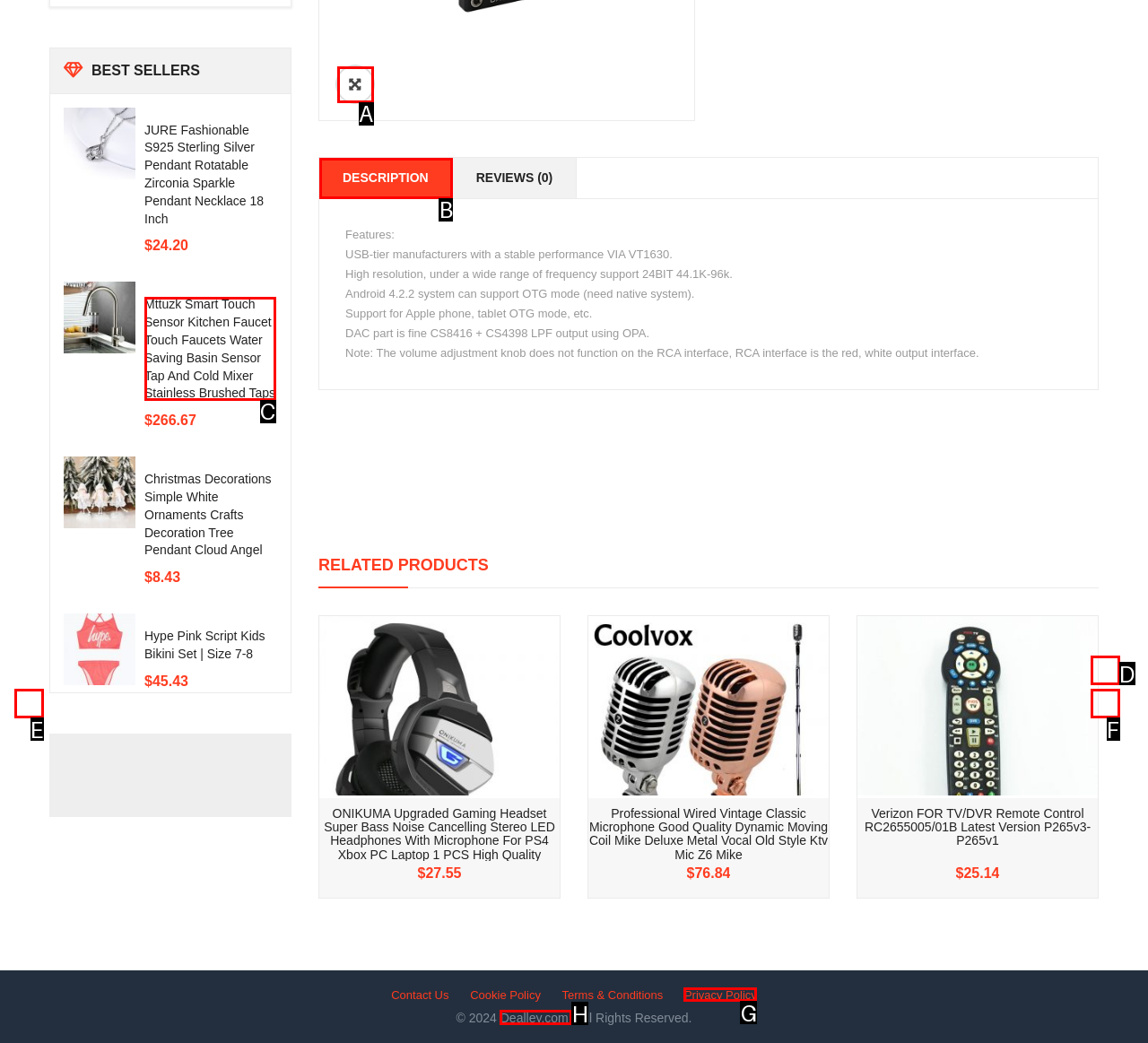Tell me which one HTML element best matches the description: Dealley.com Answer with the option's letter from the given choices directly.

H